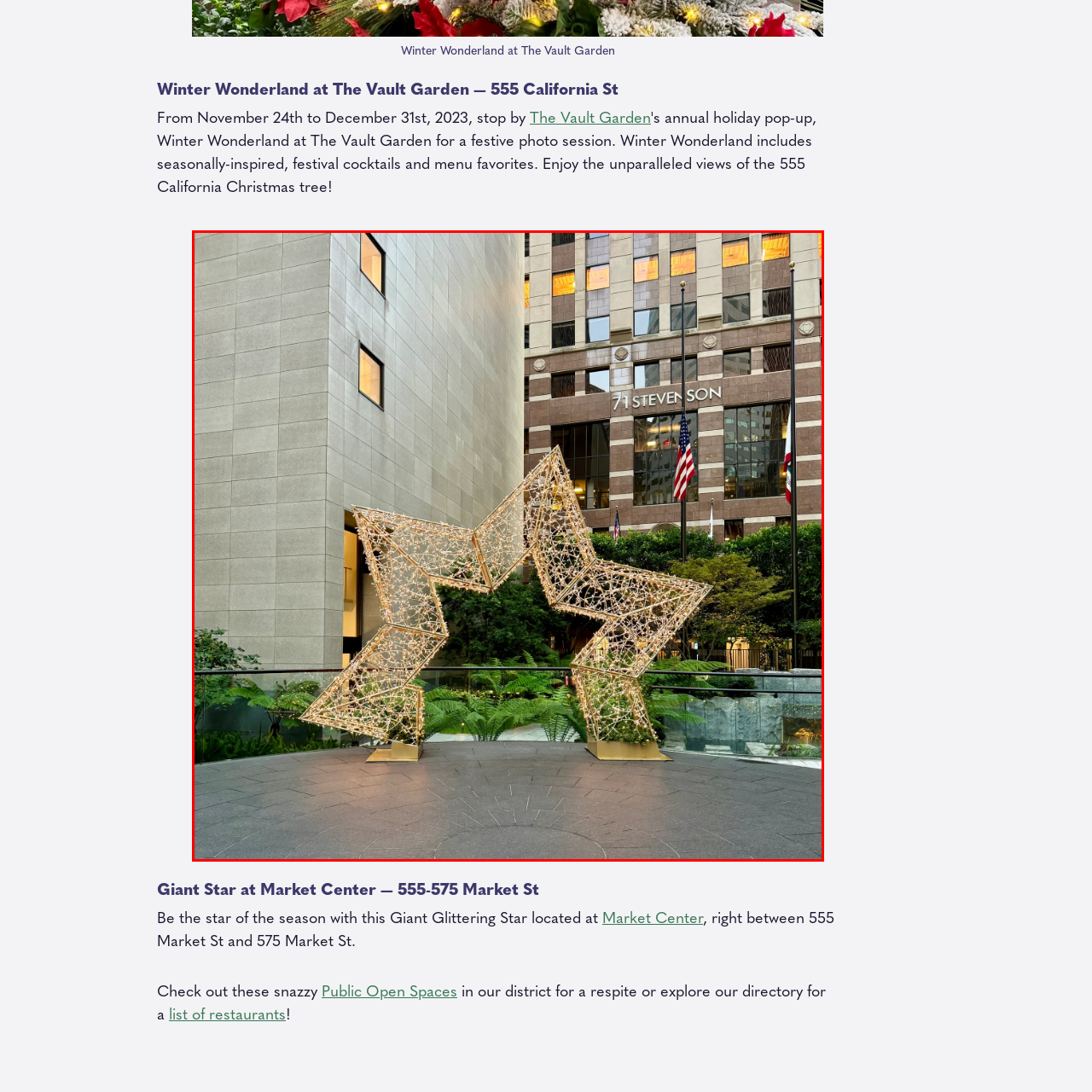Offer an in-depth description of the scene contained in the red rectangle.

This enchanting image captures the vibrant holiday spirit at "The Vault Garden," located at 555 California Street. Central to the scene is a striking giant star sculpture, adorned with twinkling lights that create a dazzling display, perfect for the festive season. The star, prominently positioned against the backdrop of modern skyscrapers, adds a touch of whimsy amidst the urban landscape. Surrounding the star, lush greenery provides a natural contrast, enhancing the overall charm. This festive installation will be on display from November 24th to December 31st, 2023, inviting visitors to stop by and experience the magic of winter wonderland in the heart of the city.